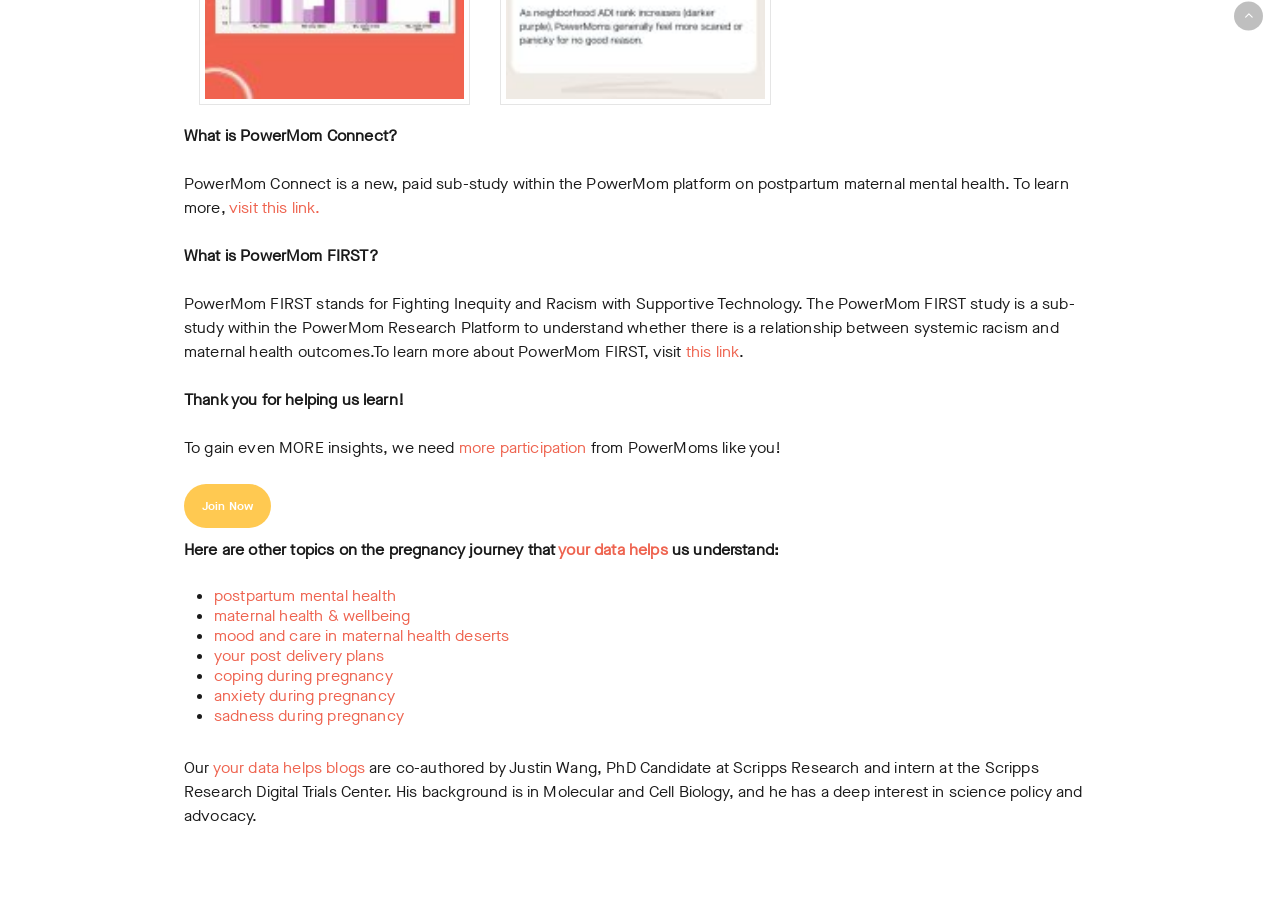Extract the bounding box coordinates for the HTML element that matches this description: "aria-label="Google News" title="Google News"". The coordinates should be four float numbers between 0 and 1, i.e., [left, top, right, bottom].

None